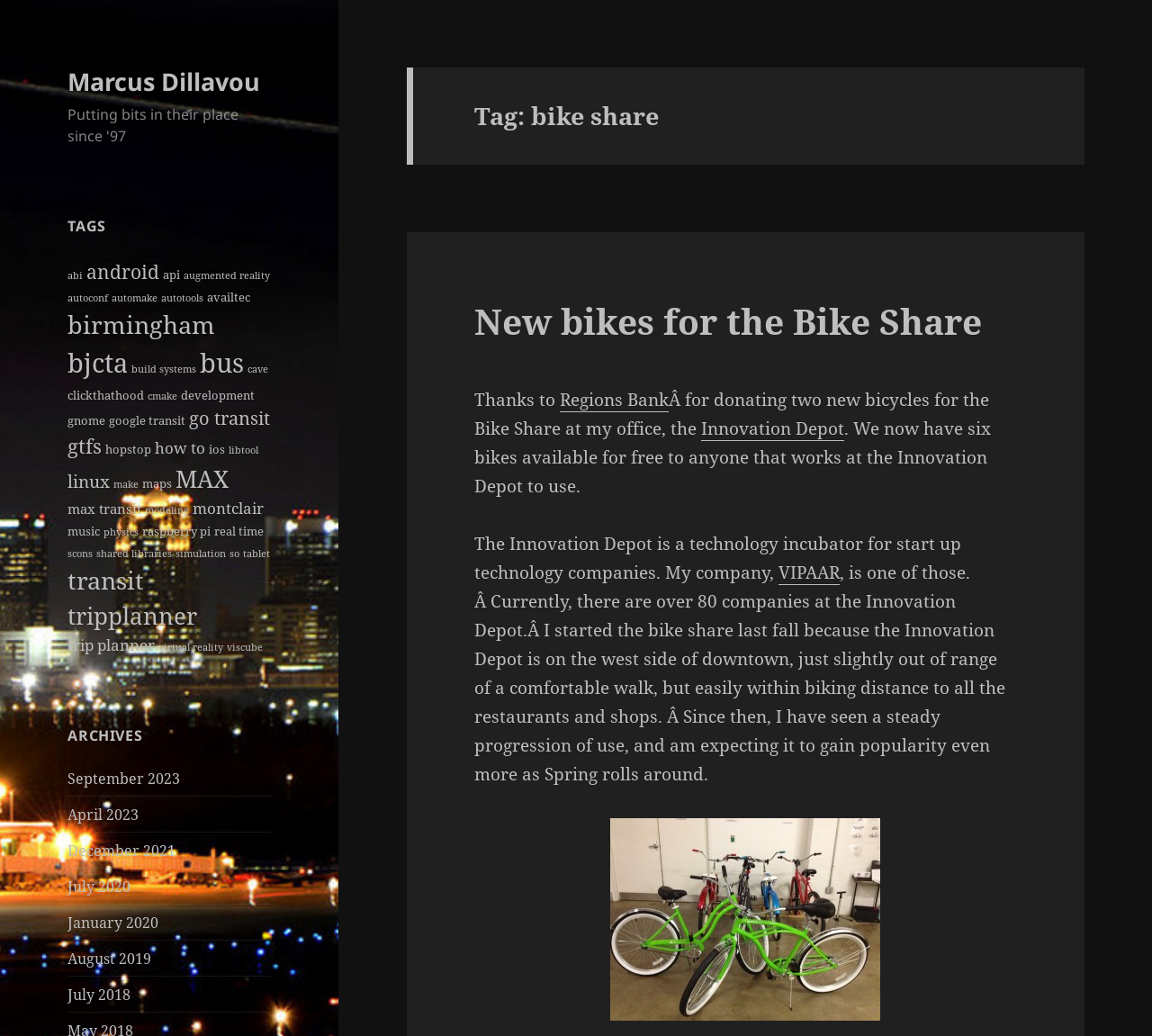Write a detailed summary of the webpage, including text, images, and layout.

The webpage is about bike sharing, specifically the bike share program at the Innovation Depot, a technology incubator for start-up technology companies. At the top of the page, there is a link to the author's name, Marcus Dillavou. Below that, there is a heading "TAGS" followed by a navigation menu with various tags, including "abi", "android", "api", and many others. Each tag has a number of items associated with it, ranging from 1 to 33 items.

To the right of the tags section, there is a heading "ARCHIVES" with links to different months and years, including September 2023, April 2023, and others.

The main content of the page is about the bike share program. There is a heading "Tag: bike share" followed by a subheading "New bikes for the Bike Share". The text explains that the program has received a donation of two new bicycles from Regions Bank, bringing the total number of bikes available to six. The bikes are available for free to anyone who works at the Innovation Depot. The text also mentions that the Innovation Depot is a technology incubator with over 80 companies, and that the bike share program was started to provide an alternative mode of transportation to the nearby restaurants and shops.

There is also an image on the page, which appears to be a photo related to the bike share program.